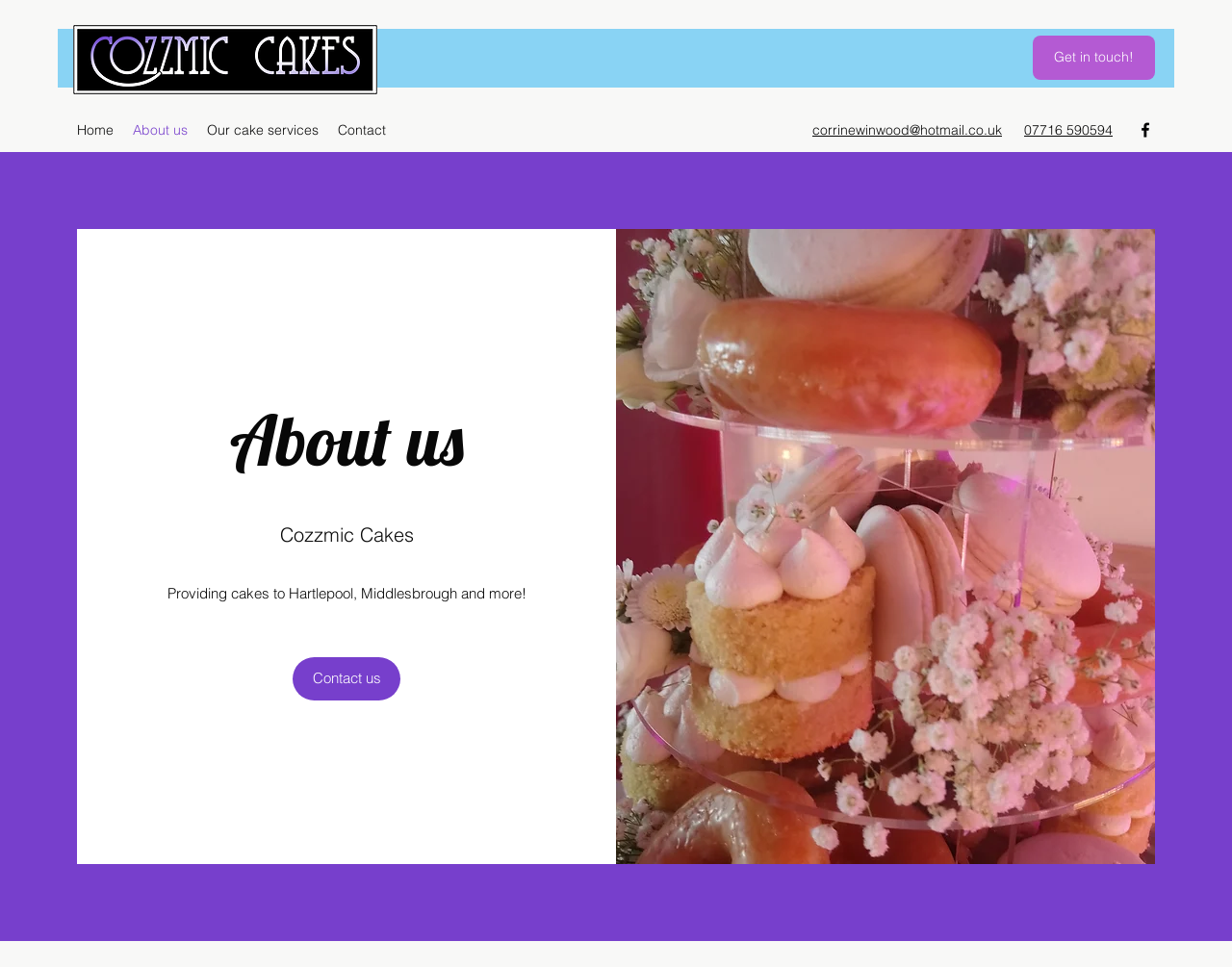Find and specify the bounding box coordinates that correspond to the clickable region for the instruction: "Get in touch with the wedding cake service".

[0.838, 0.037, 0.938, 0.083]